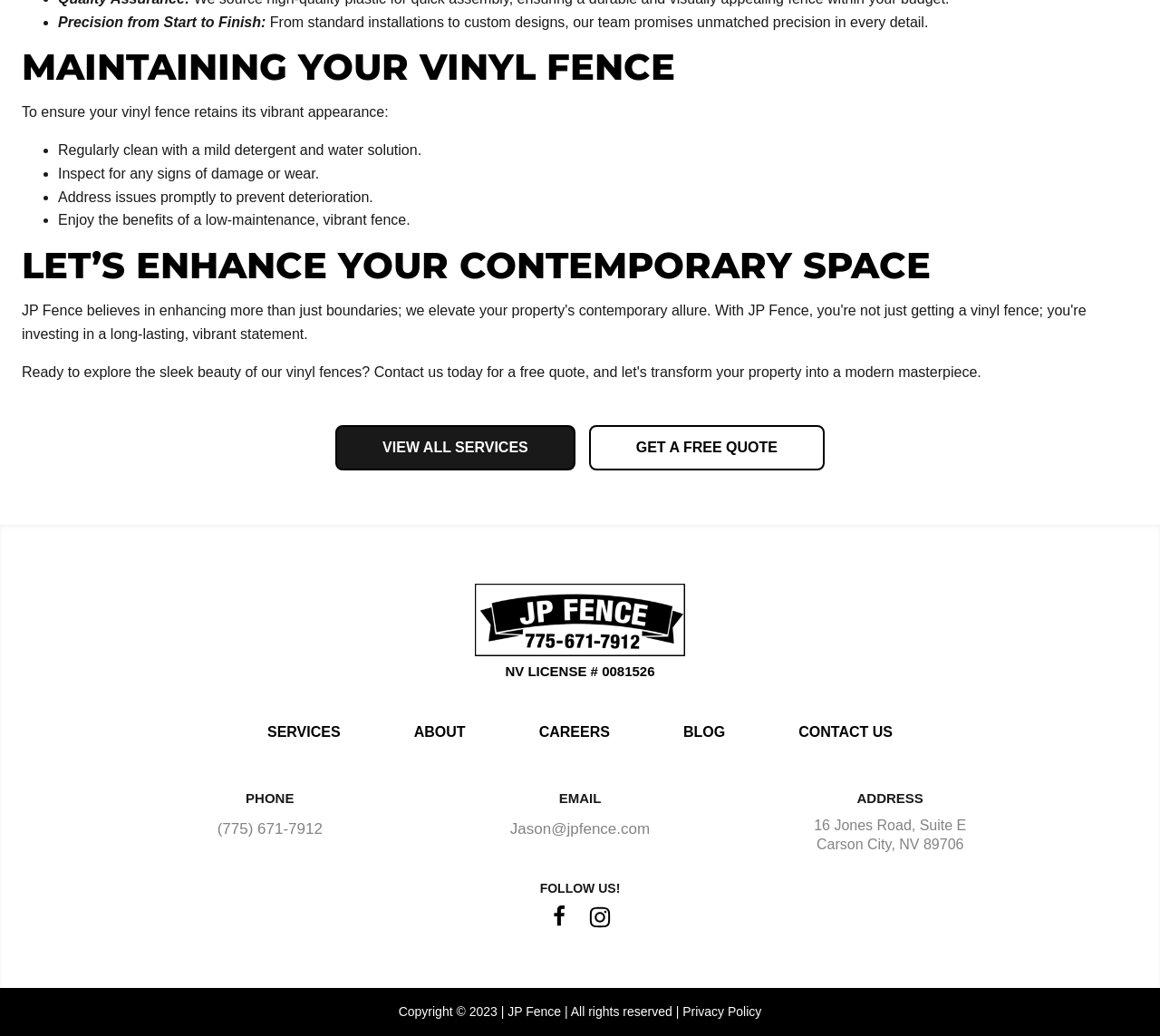What is the company's license number?
Please respond to the question thoroughly and include all relevant details.

The company's license number is NV LICENSE # 0081526, as stated in the link at the bottom of the page.